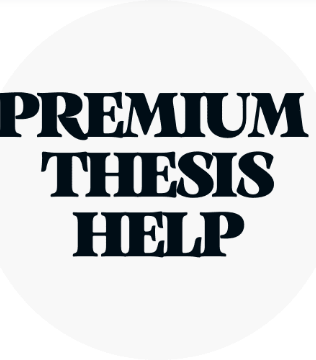What type of font is used in the typography?
Provide a one-word or short-phrase answer based on the image.

Serif